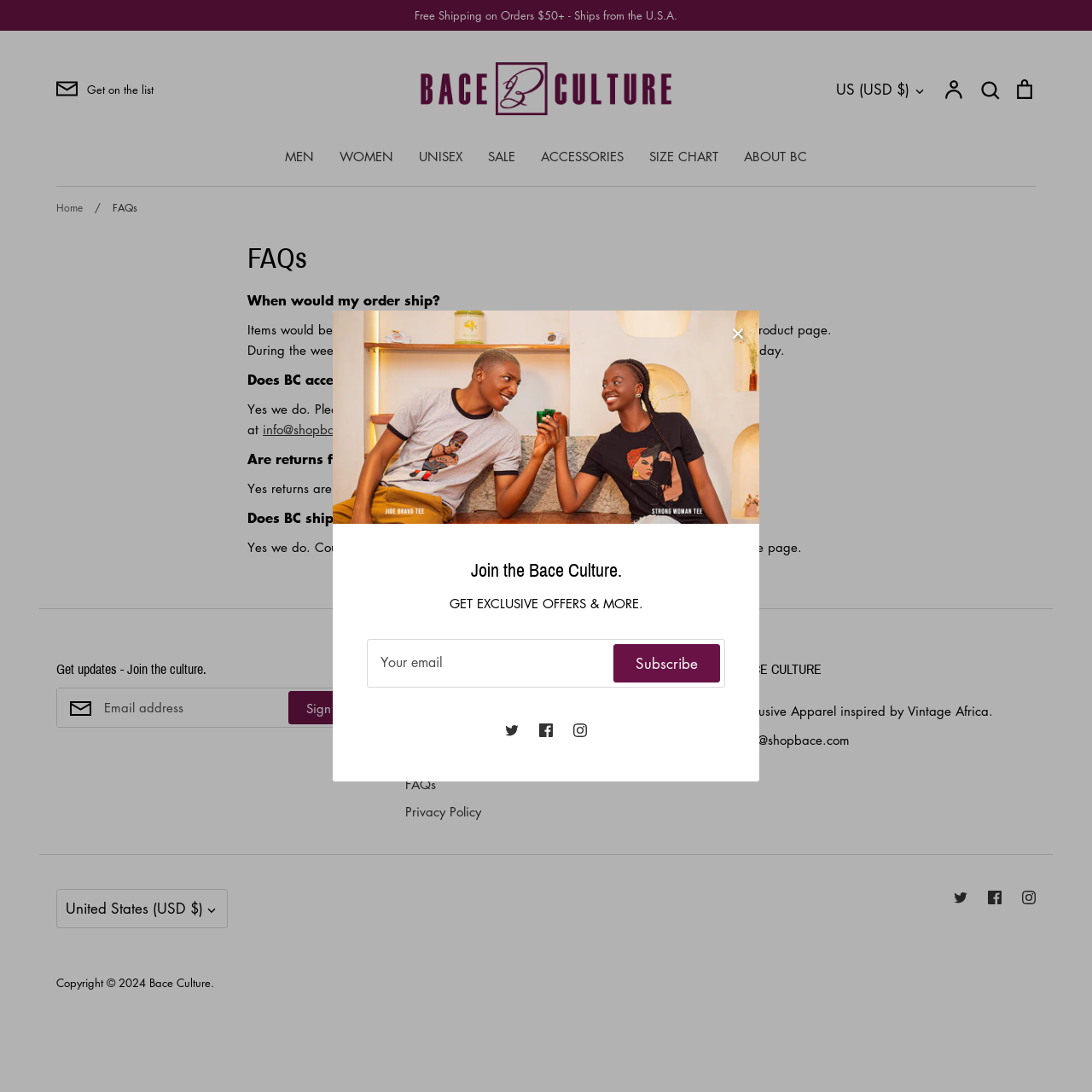What is the free shipping threshold?
Using the image, respond with a single word or phrase.

Orders $50+